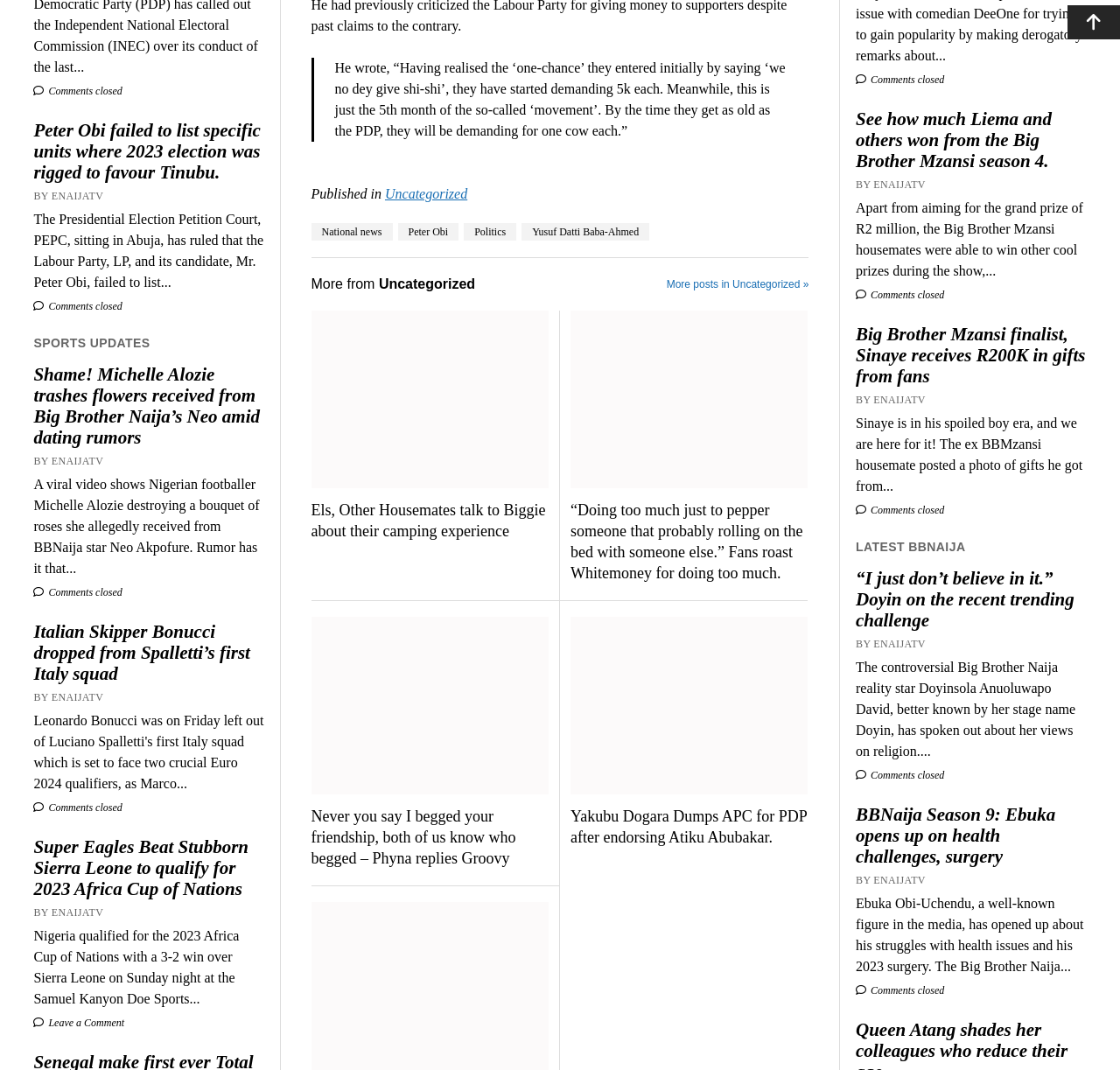Give the bounding box coordinates for this UI element: "Yusuf Datti Baba-Ahmed". The coordinates should be four float numbers between 0 and 1, arranged as [left, top, right, bottom].

[0.466, 0.208, 0.58, 0.225]